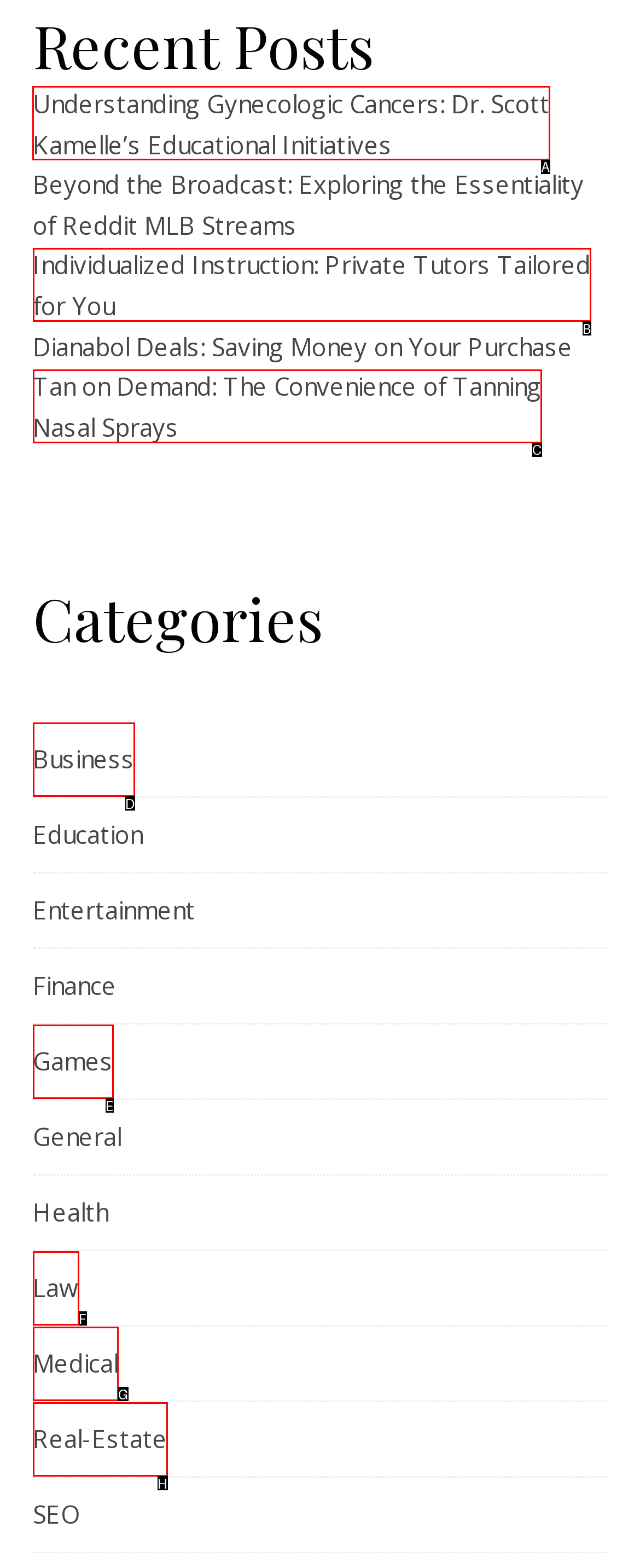Choose the HTML element you need to click to achieve the following task: Click to add your own comments
Respond with the letter of the selected option from the given choices directly.

None